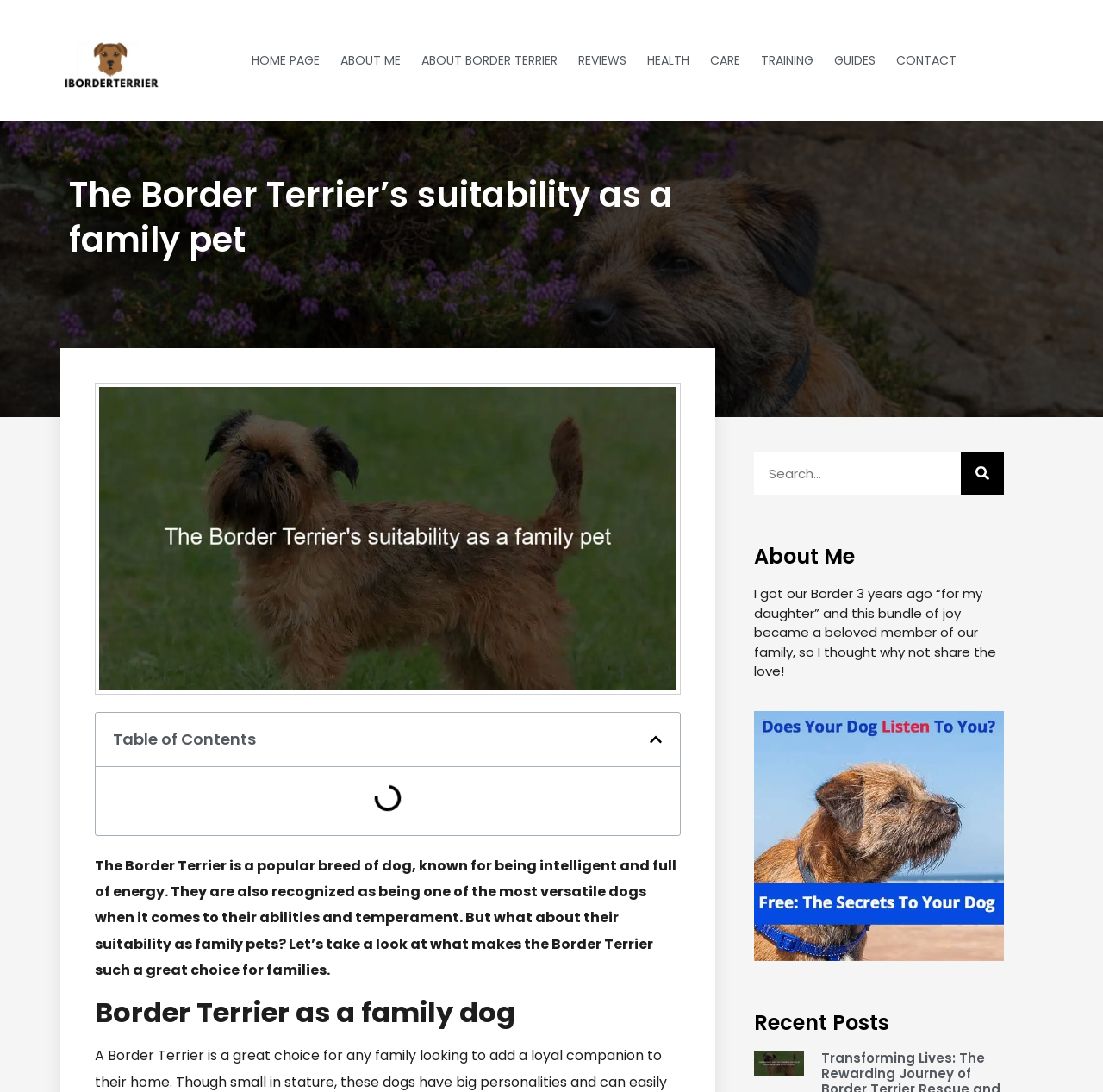Given the description English, predict the bounding box coordinates of the UI element. Ensure the coordinates are in the format (top-left x, top-left y, bottom-right x, bottom-right y) and all values are between 0 and 1.

None